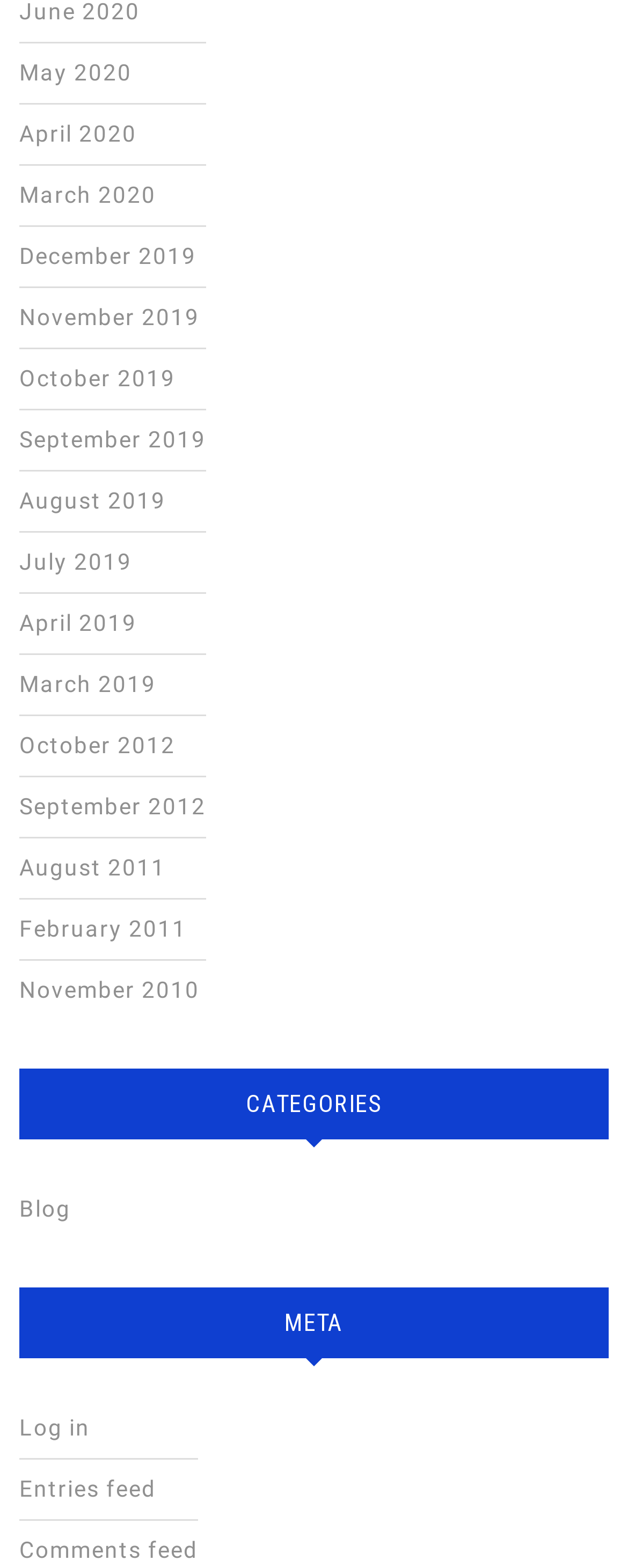Pinpoint the bounding box coordinates of the area that must be clicked to complete this instruction: "Go to Blog page".

[0.031, 0.763, 0.113, 0.779]